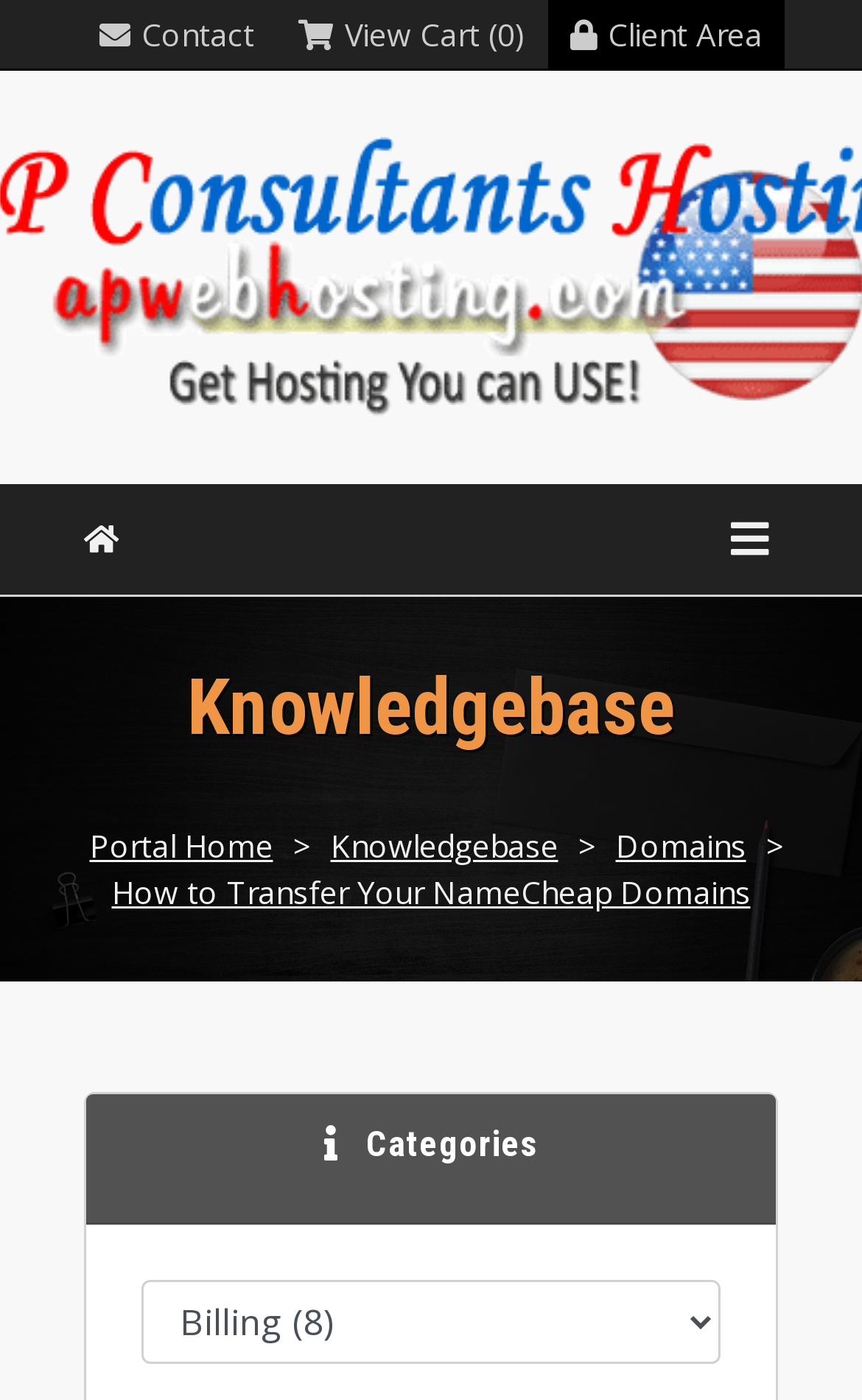Generate a thorough explanation of the webpage's elements.

The webpage is about the knowledgebase of AP Consultants, specifically focusing on the topic of transferring NameCheap domains. 

At the top of the page, there are three links: "Contact", "View Cart (0)", and "Client Area", aligned horizontally from left to right. Below these links, there are two icons, one on the left and one on the right, which are not explicitly described. 

The main content area is divided into two sections. On the left, there is a navigation menu with links to "Portal Home", "Knowledgebase", and "Domains". On the right, there is a heading "Knowledgebase" followed by a link to the current article "How to Transfer Your NameCheap Domains". 

Below the article title, there is a section with a heading "Categories" and a combobox, which is not expanded. This section is likely used for filtering or categorizing the knowledgebase articles.